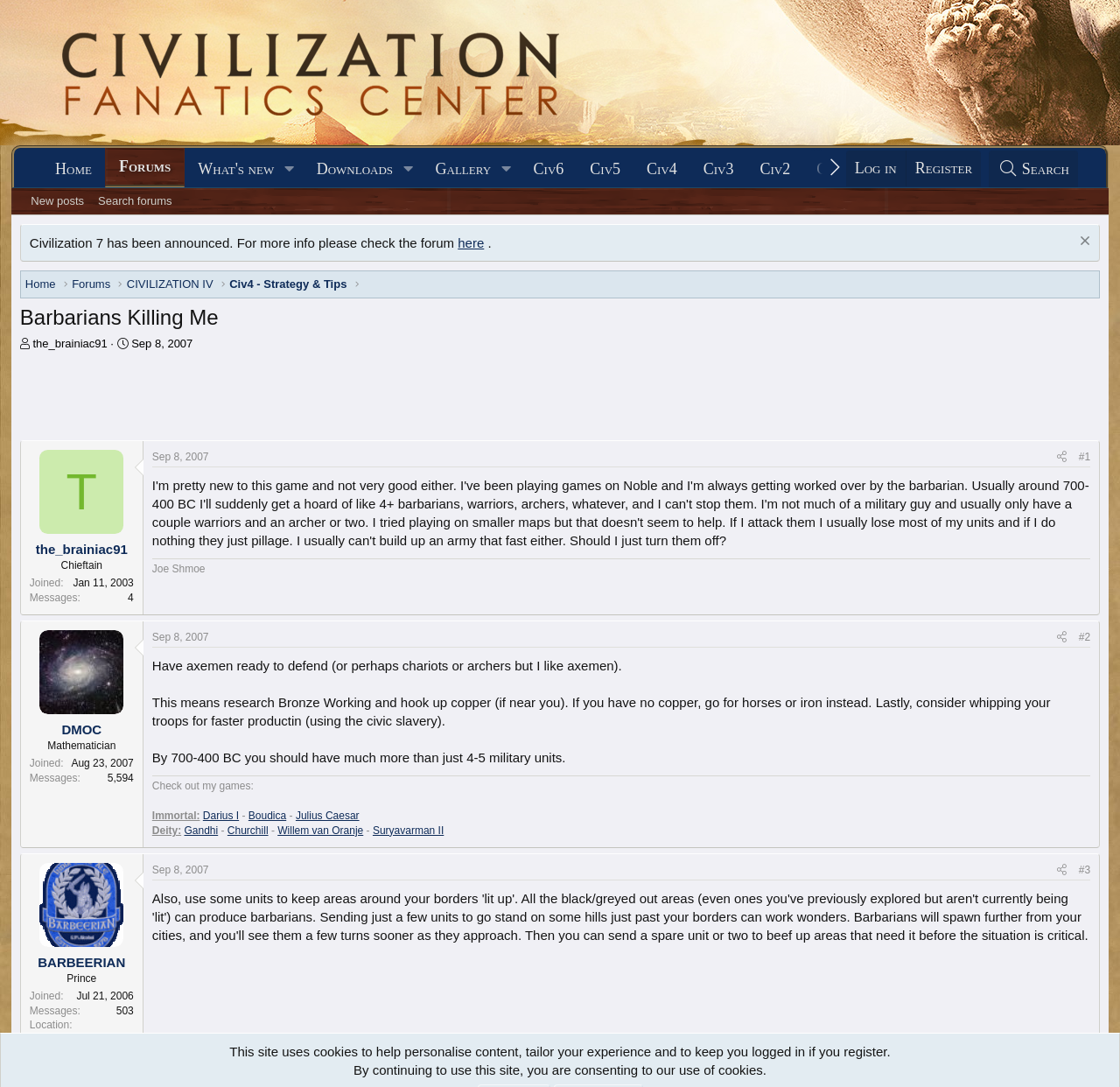Find the coordinates for the bounding box of the element with this description: "Sep 8, 2007".

[0.117, 0.31, 0.172, 0.322]